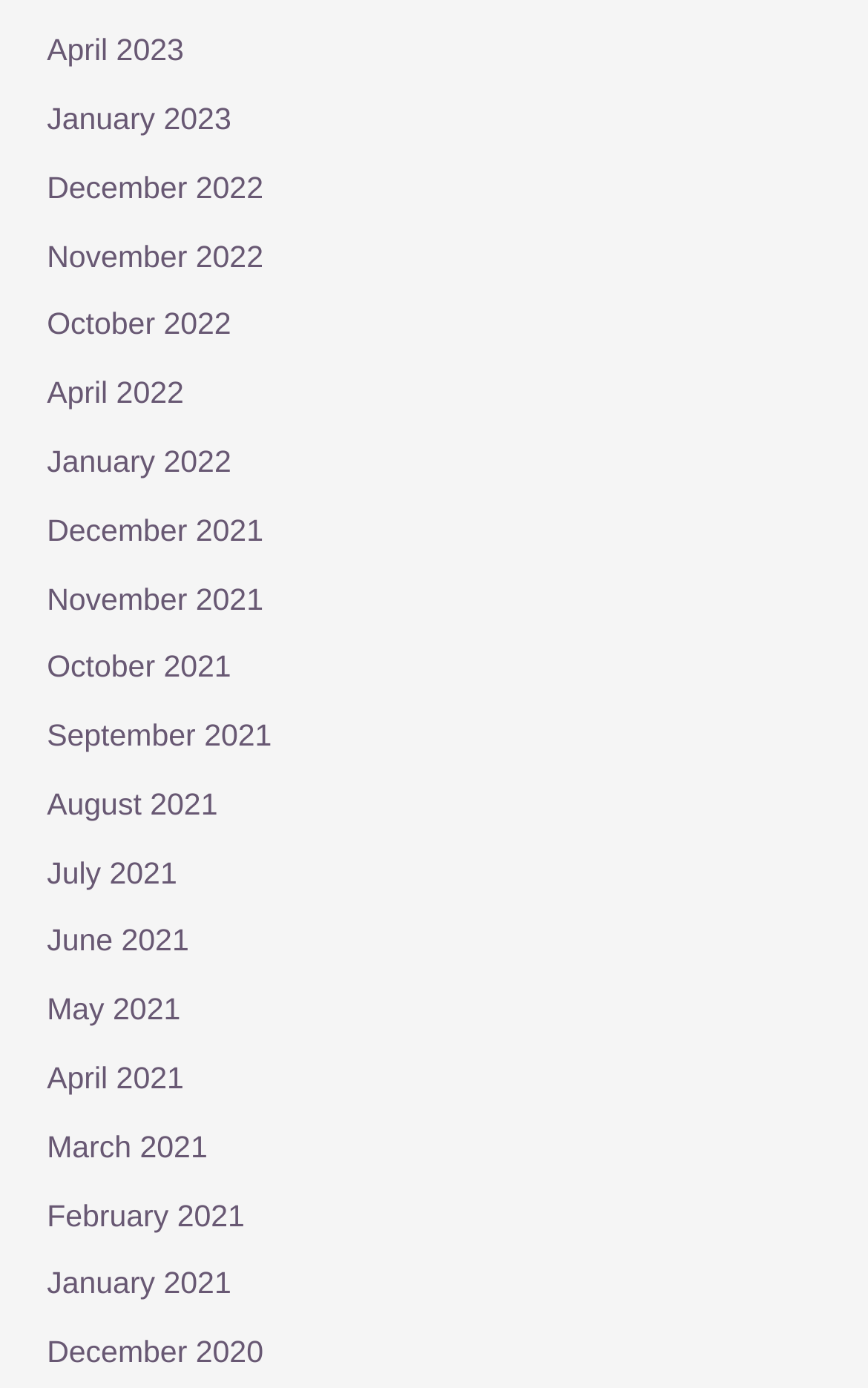Specify the bounding box coordinates of the region I need to click to perform the following instruction: "go to January 2022". The coordinates must be four float numbers in the range of 0 to 1, i.e., [left, top, right, bottom].

[0.054, 0.321, 0.266, 0.345]